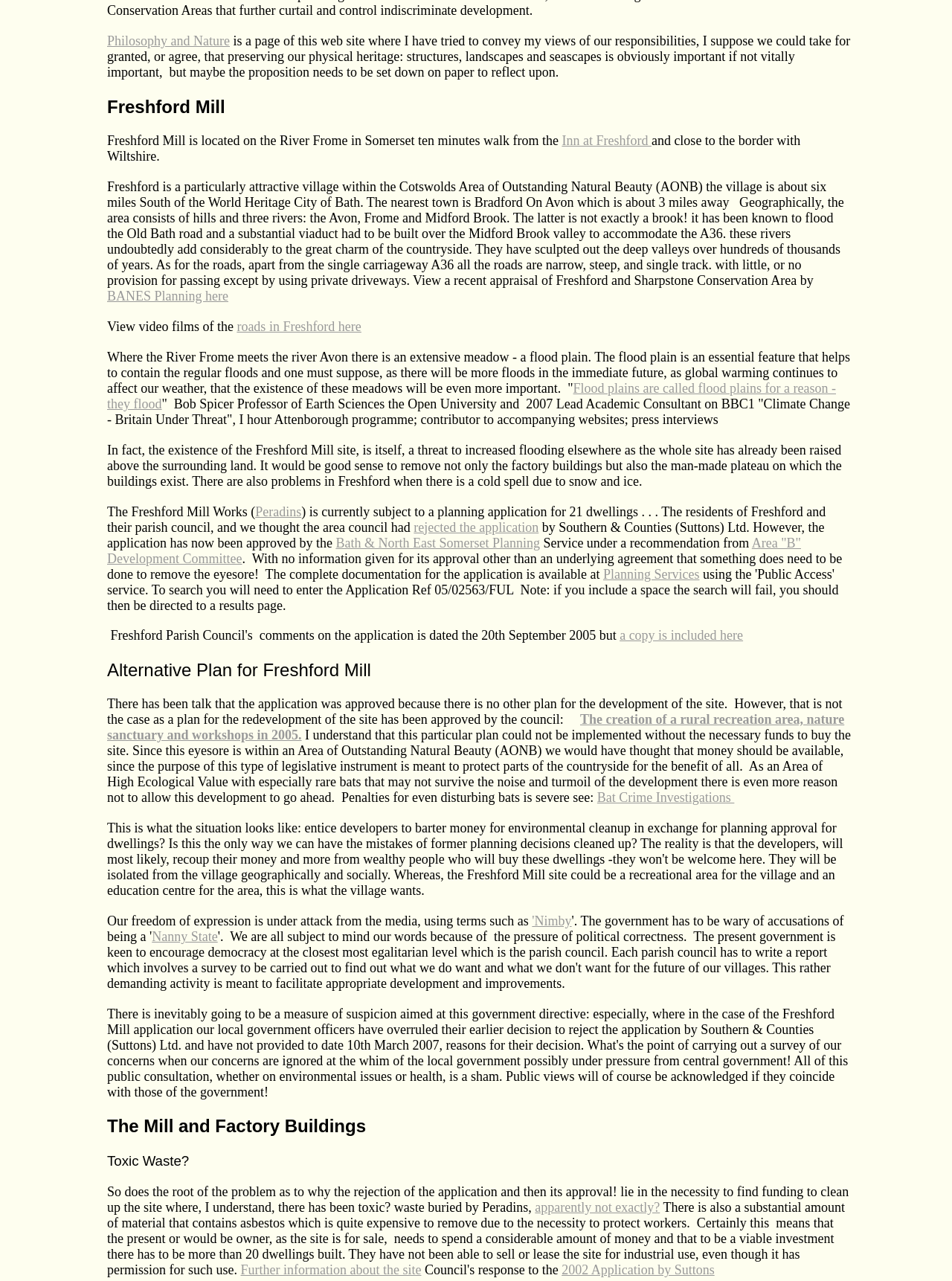Please find the bounding box coordinates of the element's region to be clicked to carry out this instruction: "Click on 'Philosophy and Nature'".

[0.112, 0.026, 0.241, 0.038]